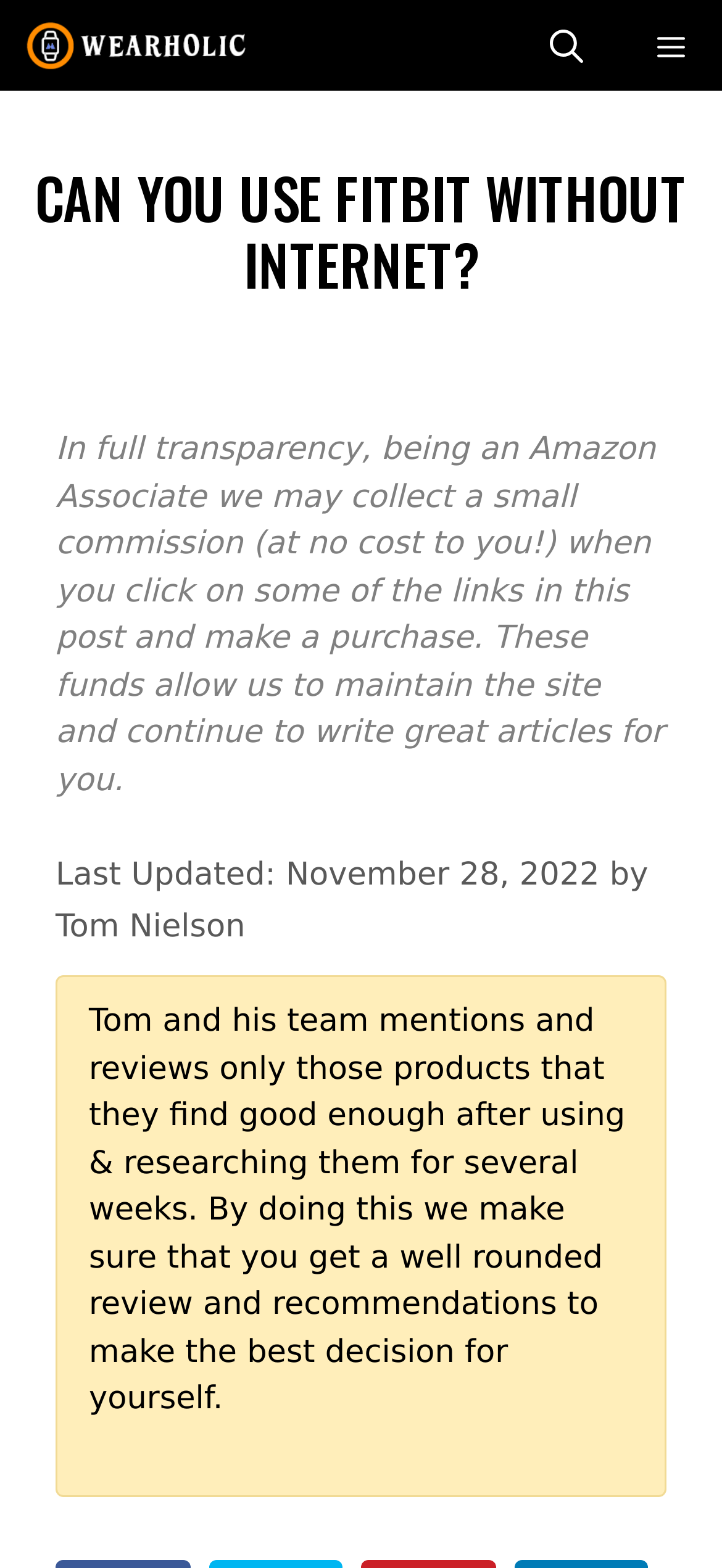For the following element description, predict the bounding box coordinates in the format (top-left x, top-left y, bottom-right x, bottom-right y). All values should be floating point numbers between 0 and 1. Description: aria-label="Open Search Bar"

[0.71, 0.0, 0.859, 0.058]